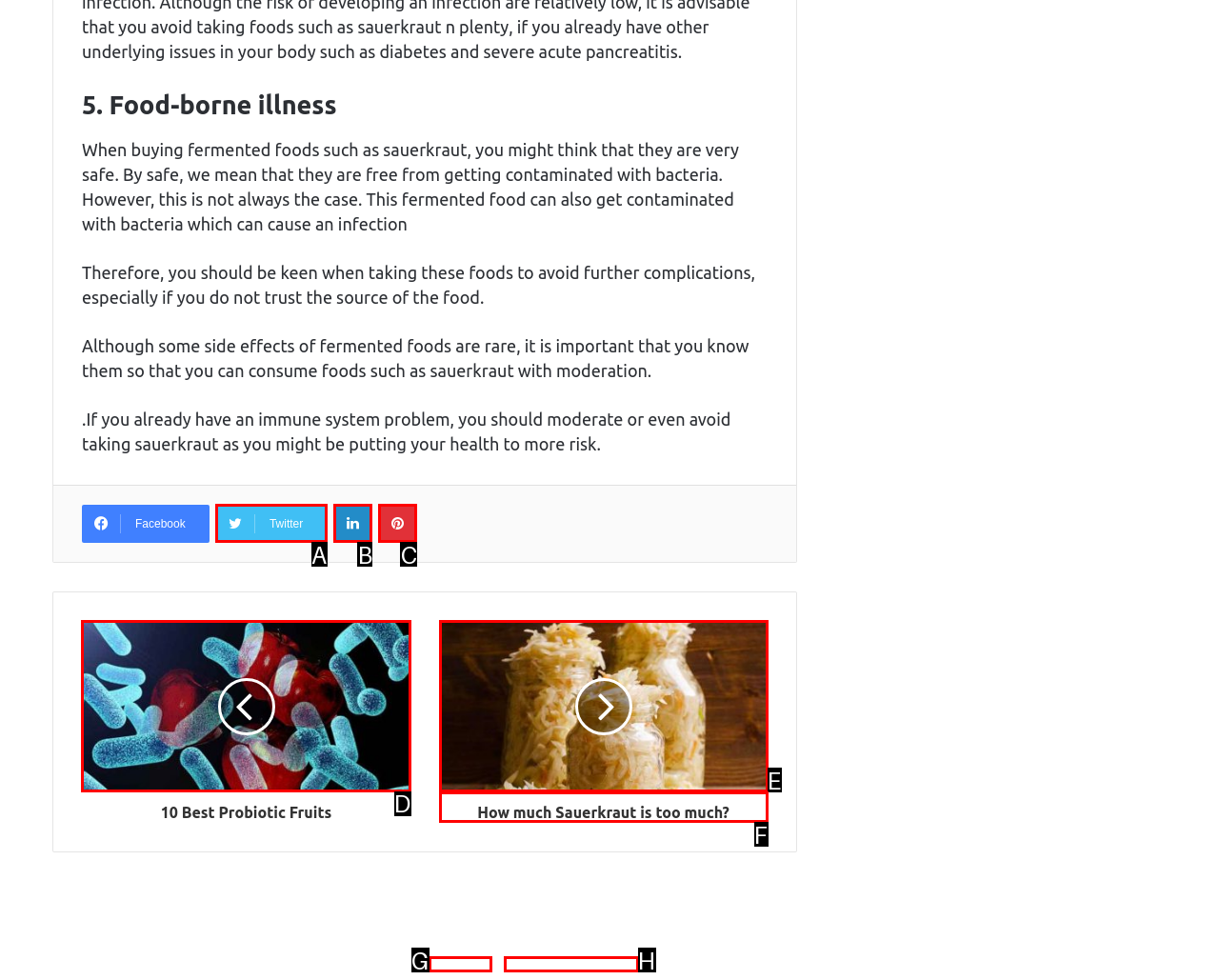Which option should be clicked to execute the following task: Visit the next page? Respond with the letter of the selected option.

D